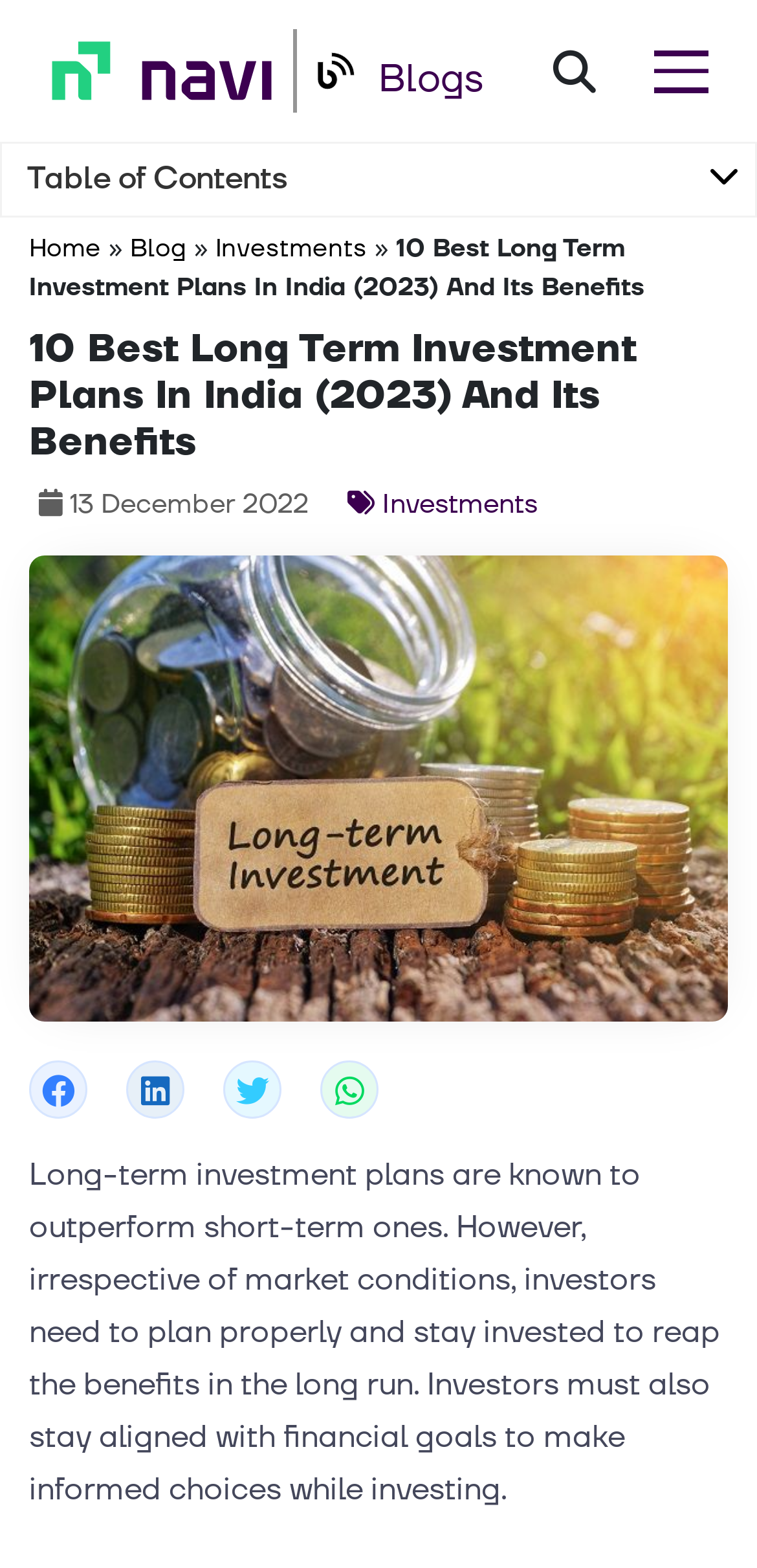For the given element description Blog, determine the bounding box coordinates of the UI element. The coordinates should follow the format (top-left x, top-left y, bottom-right x, bottom-right y) and be within the range of 0 to 1.

[0.172, 0.149, 0.246, 0.168]